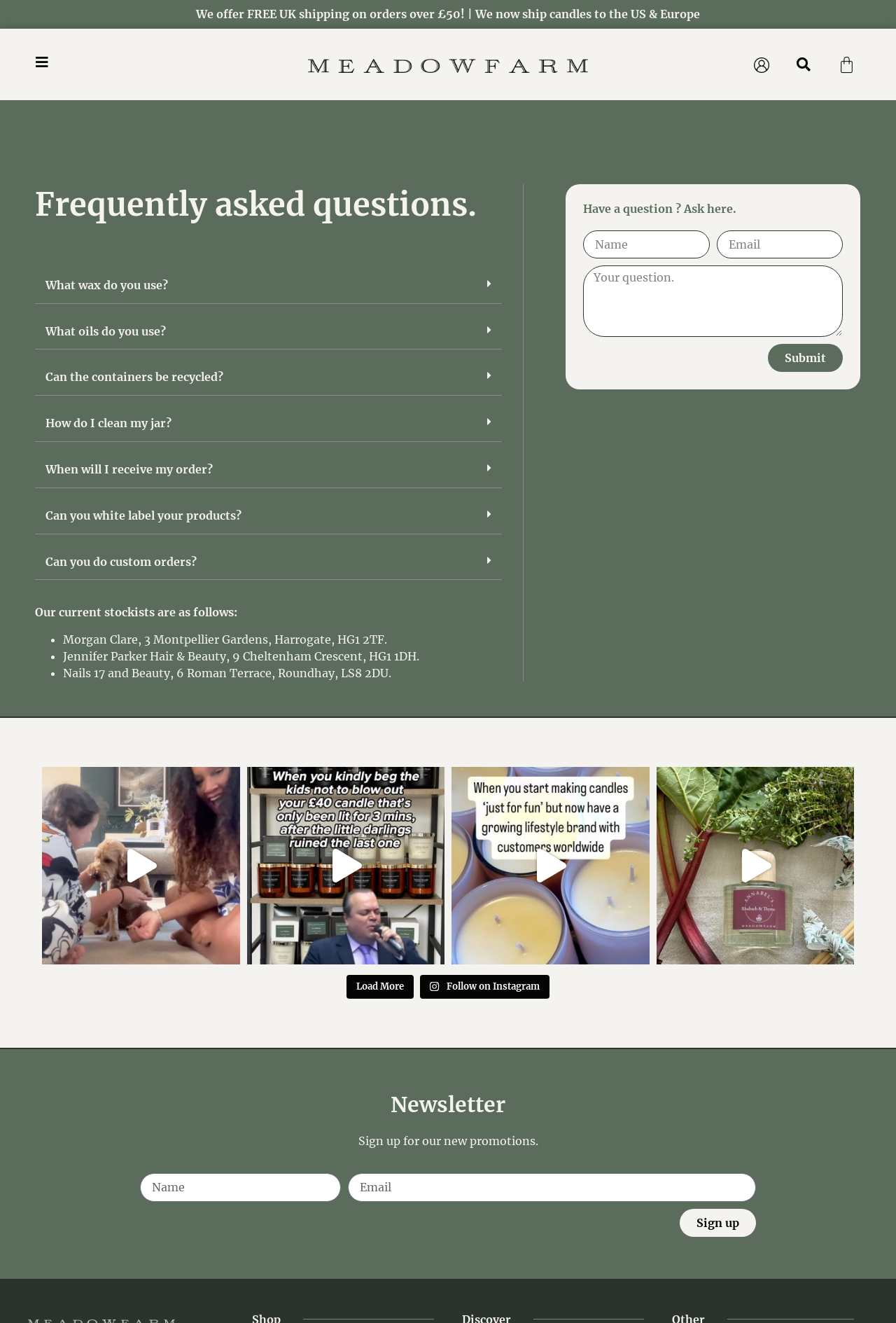Based on the element description What wax do you use?, identify the bounding box of the UI element in the given webpage screenshot. The coordinates should be in the format (top-left x, top-left y, bottom-right x, bottom-right y) and must be between 0 and 1.

[0.051, 0.21, 0.188, 0.221]